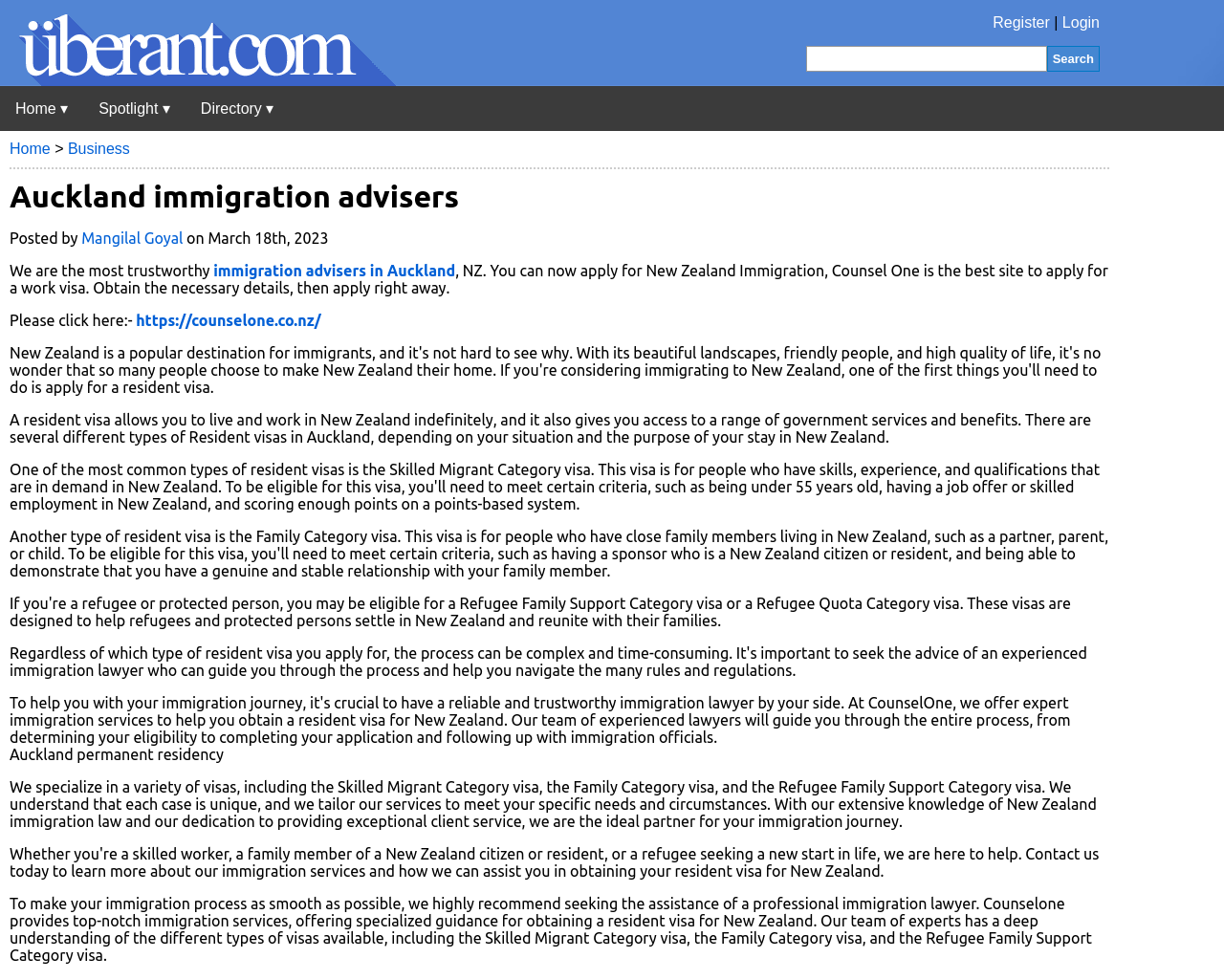Determine the bounding box coordinates for the area that needs to be clicked to fulfill this task: "Visit Uberant". The coordinates must be given as four float numbers between 0 and 1, i.e., [left, top, right, bottom].

[0.0, 0.074, 0.323, 0.091]